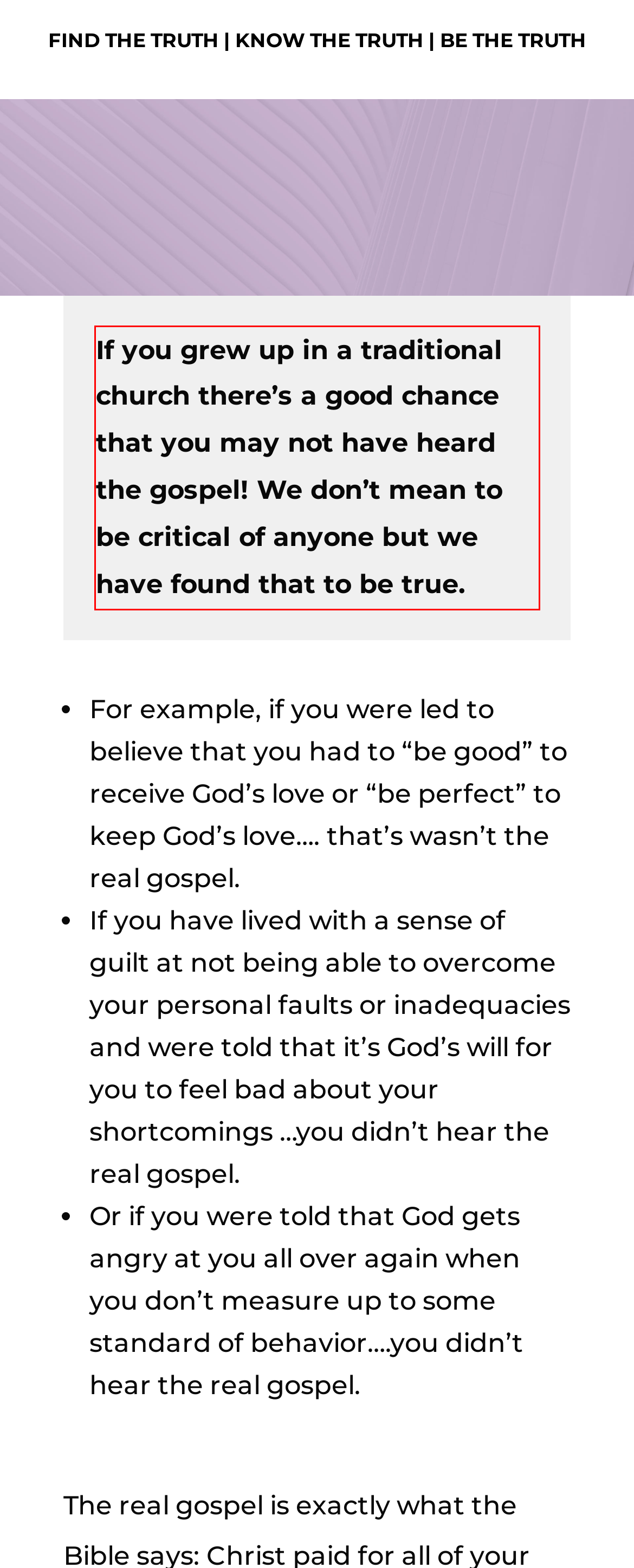Using the webpage screenshot, recognize and capture the text within the red bounding box.

If you grew up in a traditional church there’s a good chance that you may not have heard the gospel! We don’t mean to be critical of anyone but we have found that to be true.